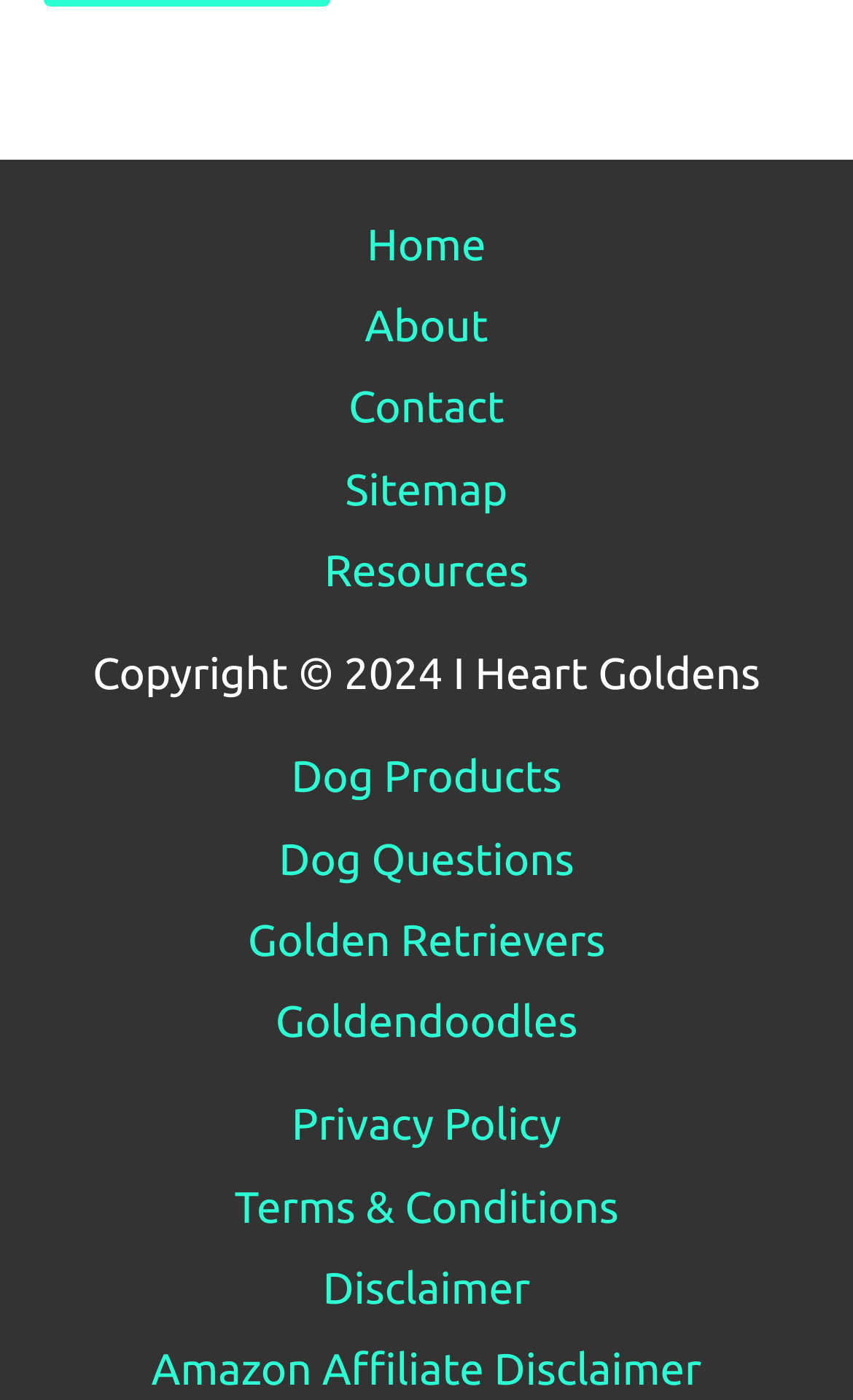Give a one-word or one-phrase response to the question:
What type of products are mentioned in the footer?

Dog Products